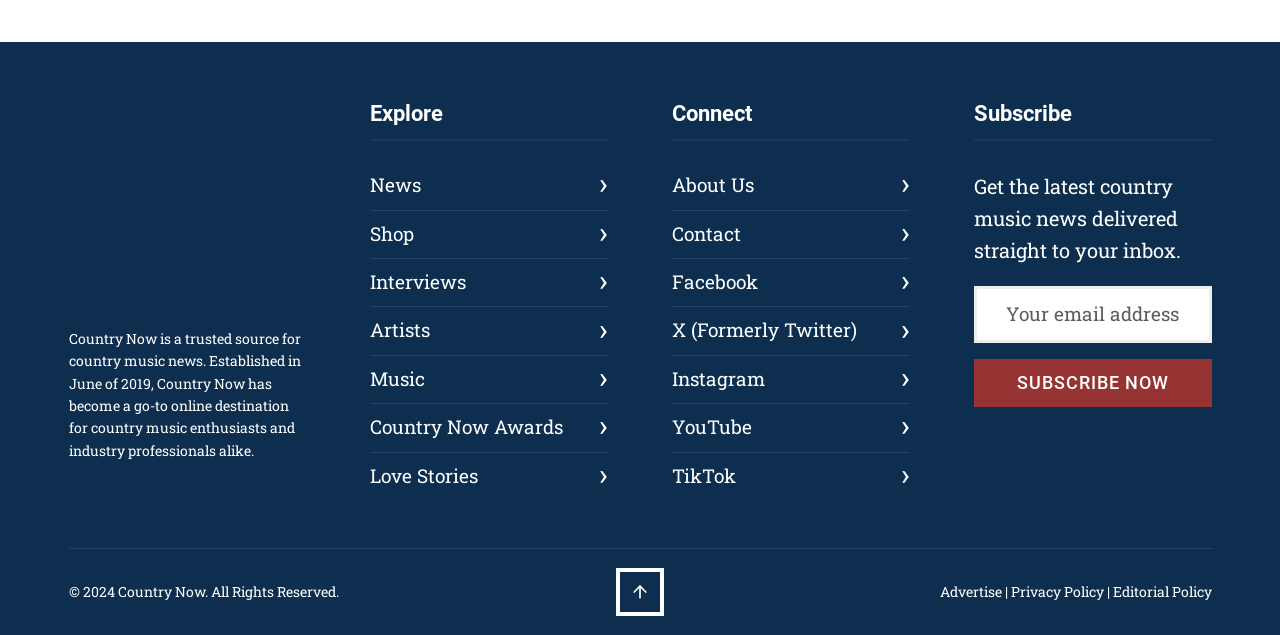What can you do in the 'Explore' section?
Please give a detailed and elaborate answer to the question based on the image.

In the 'Explore' section, there are links to different categories such as 'News', 'Shop', 'Interviews', 'Artists', 'Music', 'Country Now Awards', and 'Love Stories', which suggests that users can explore these different categories.